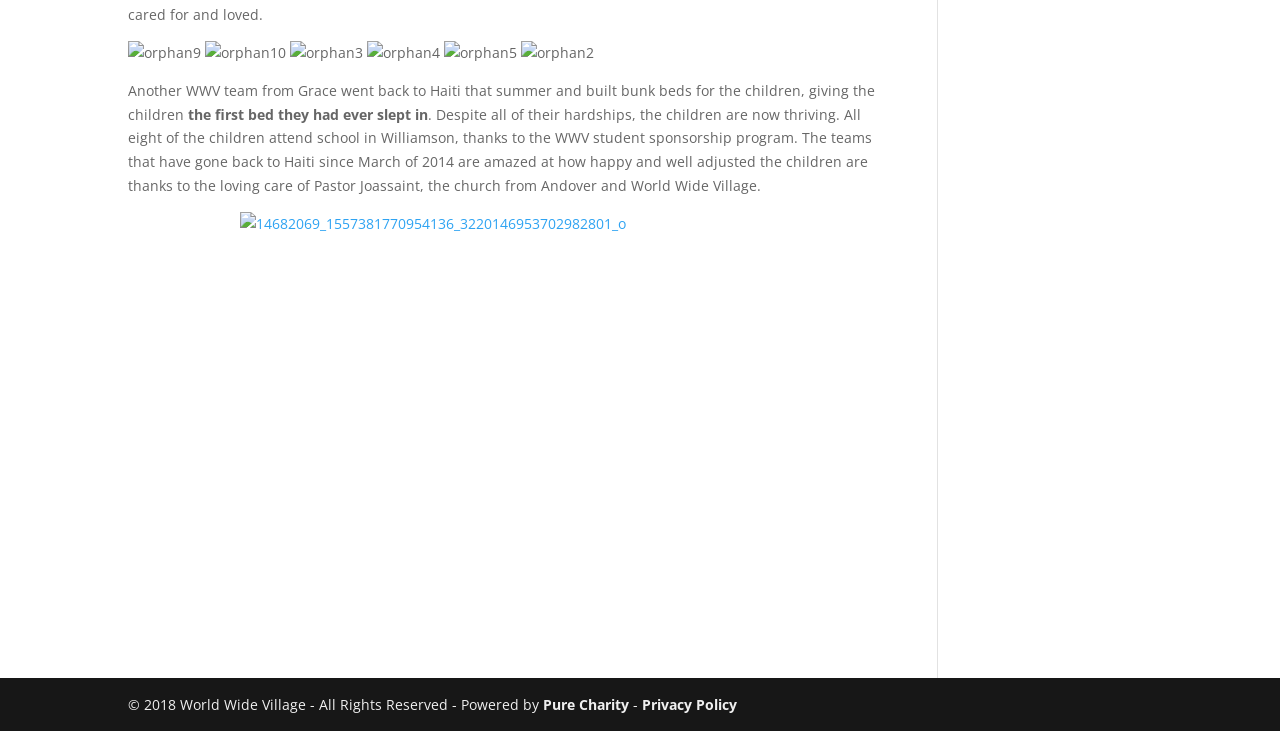Identify the bounding box of the UI element that matches this description: "alt="14682069_1557381770954136_3220146953702982801_o"".

[0.1, 0.29, 0.689, 0.773]